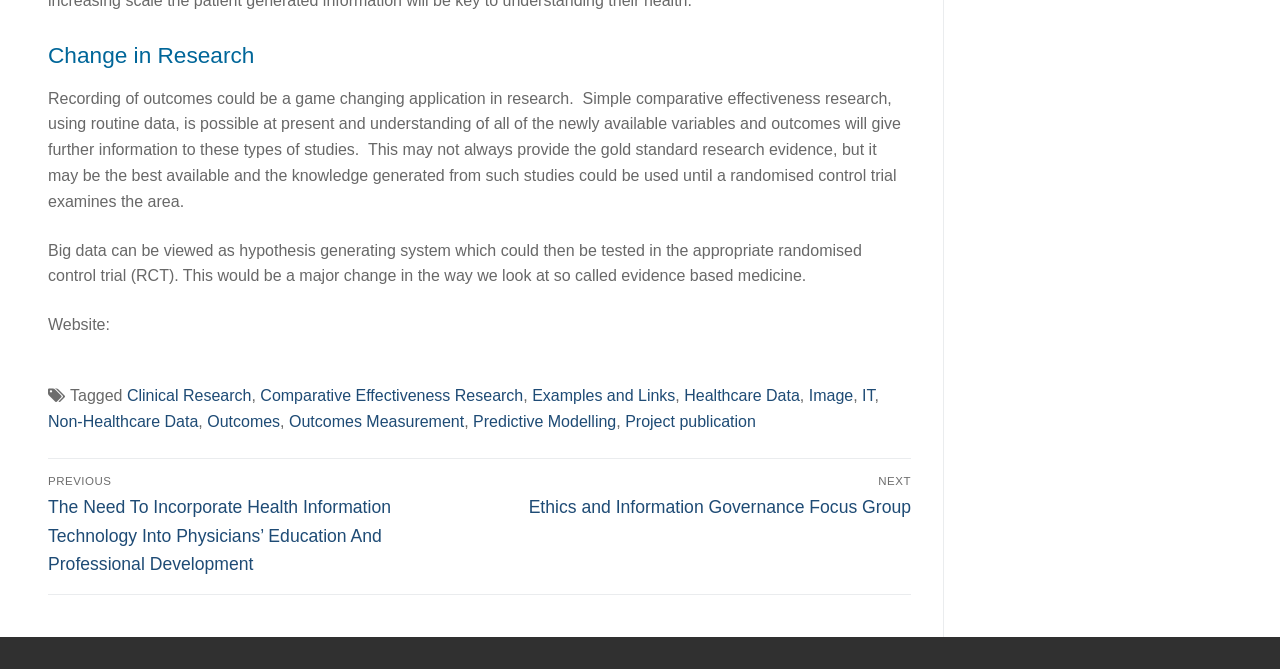Locate the bounding box coordinates of the clickable region to complete the following instruction: "View the 'Examples and Links' page."

[0.416, 0.579, 0.528, 0.604]